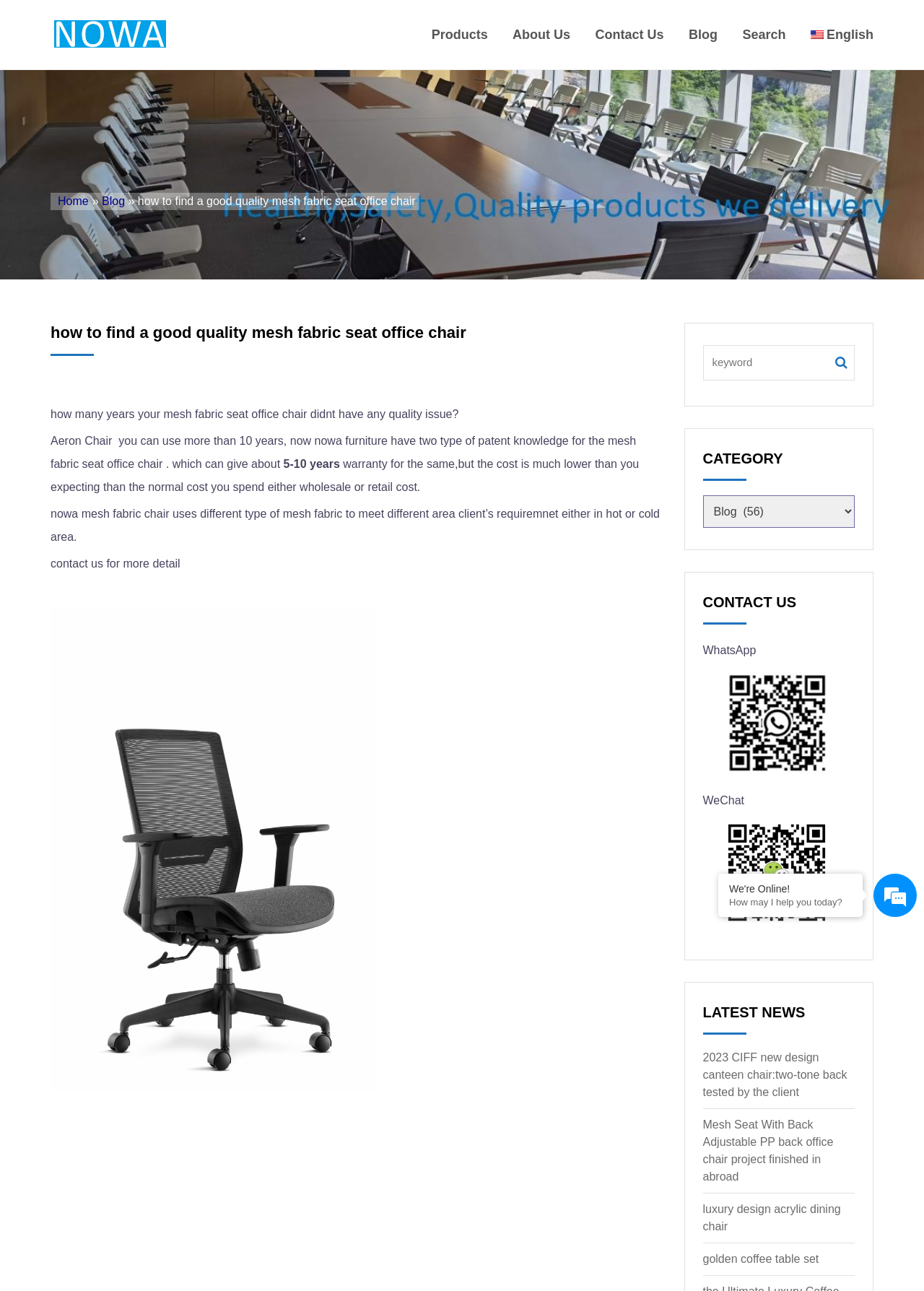Please determine the bounding box coordinates of the element's region to click in order to carry out the following instruction: "Click the 'Blog' link". The coordinates should be four float numbers between 0 and 1, i.e., [left, top, right, bottom].

[0.11, 0.151, 0.135, 0.161]